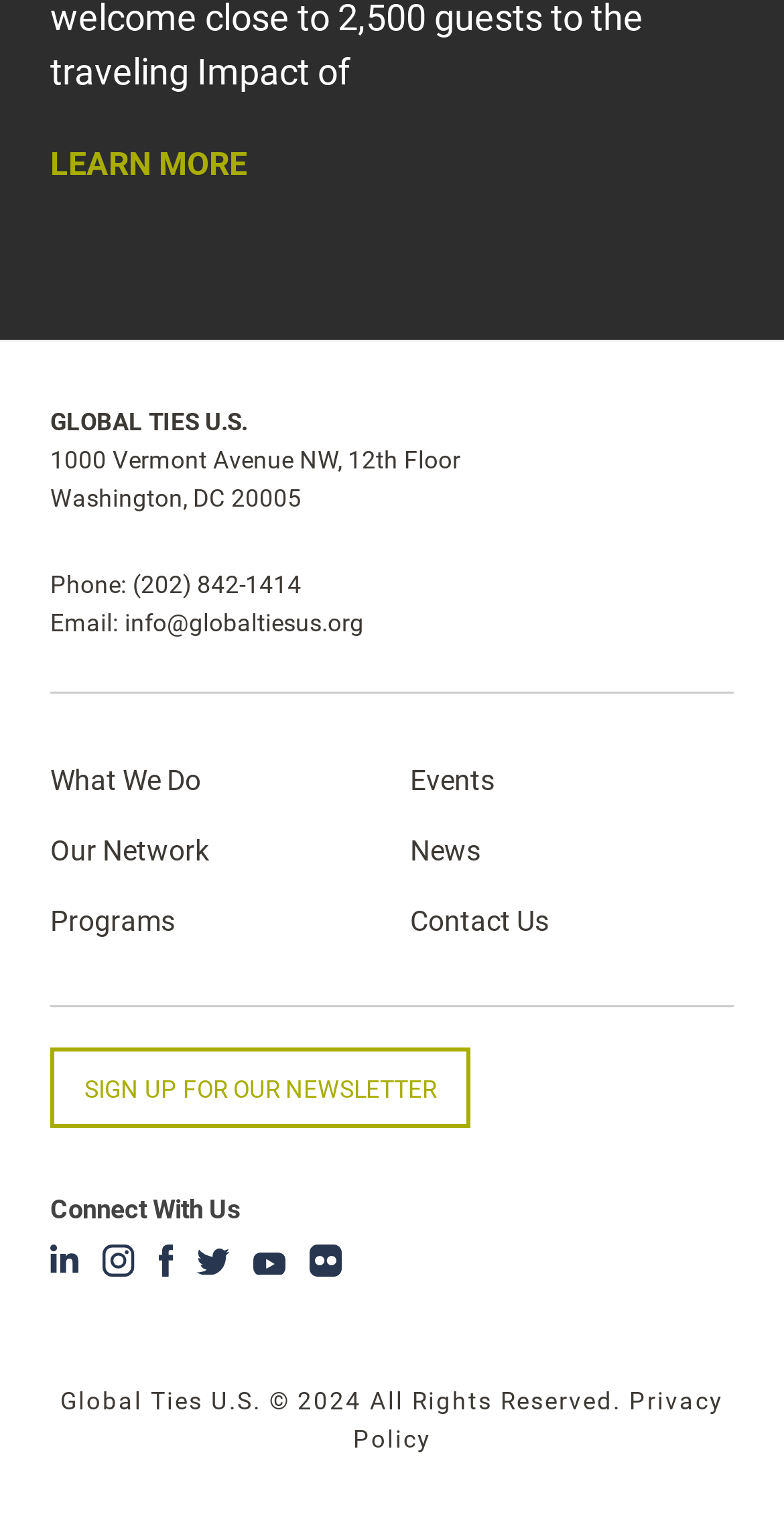Locate the bounding box coordinates of the element I should click to achieve the following instruction: "Read the Privacy Policy".

[0.45, 0.906, 0.923, 0.952]